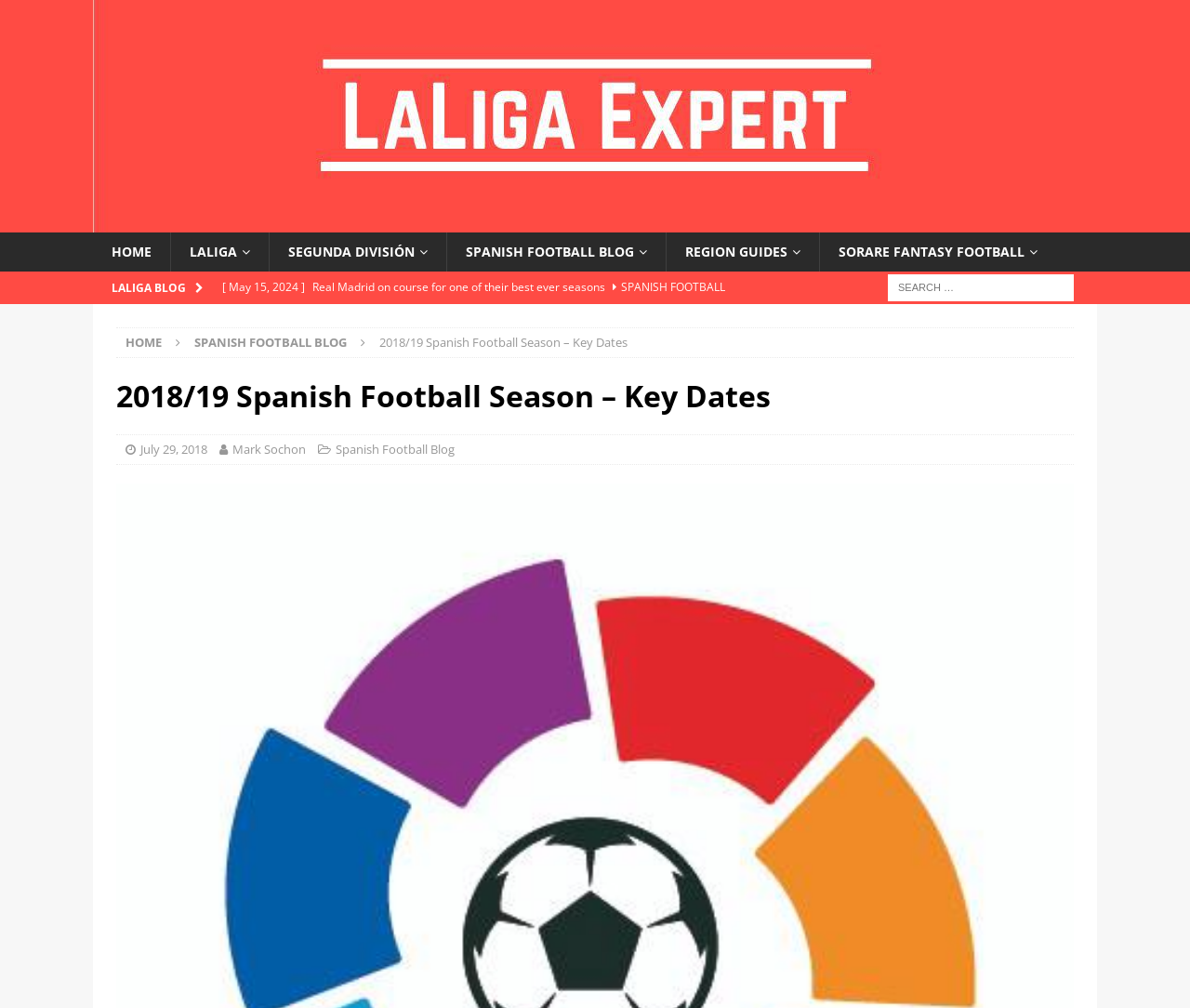Determine the bounding box coordinates of the clickable element necessary to fulfill the instruction: "go to LaLiga Expert homepage". Provide the coordinates as four float numbers within the 0 to 1 range, i.e., [left, top, right, bottom].

[0.078, 0.211, 0.922, 0.228]